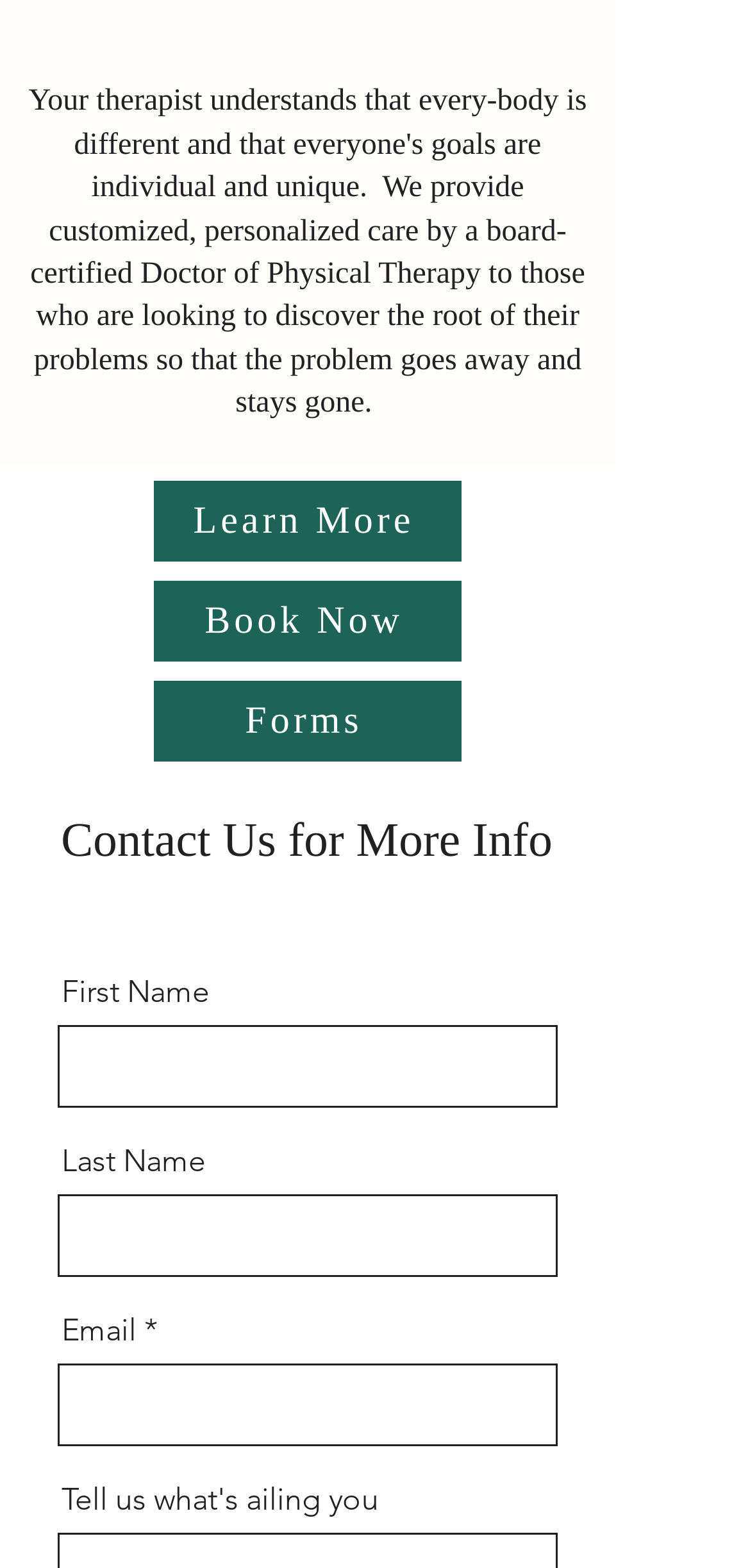Based on the description "name="first-name"", find the bounding box of the specified UI element.

[0.077, 0.654, 0.744, 0.707]